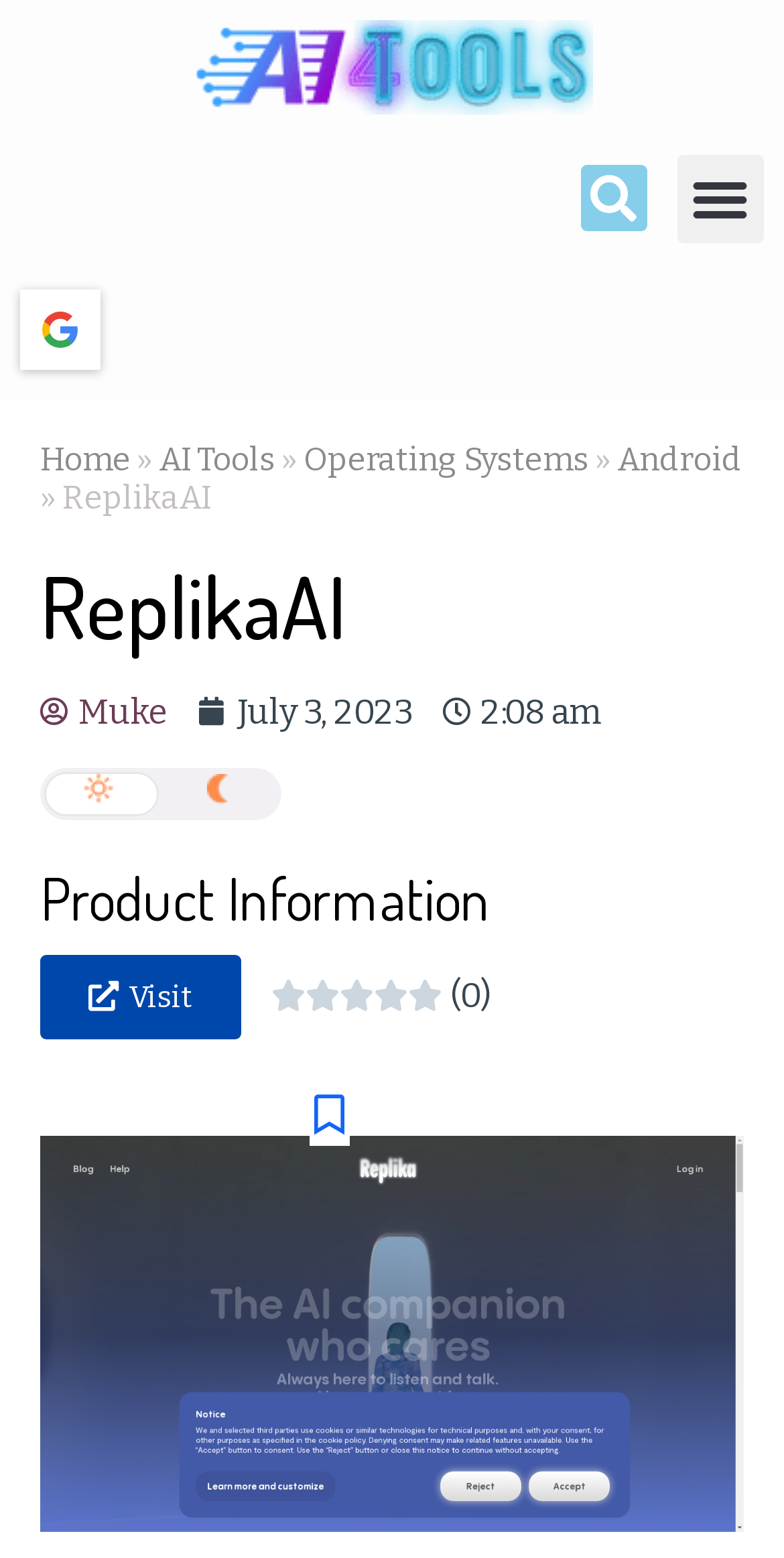Using the description: "Visit", identify the bounding box of the corresponding UI element in the screenshot.

[0.051, 0.613, 0.308, 0.667]